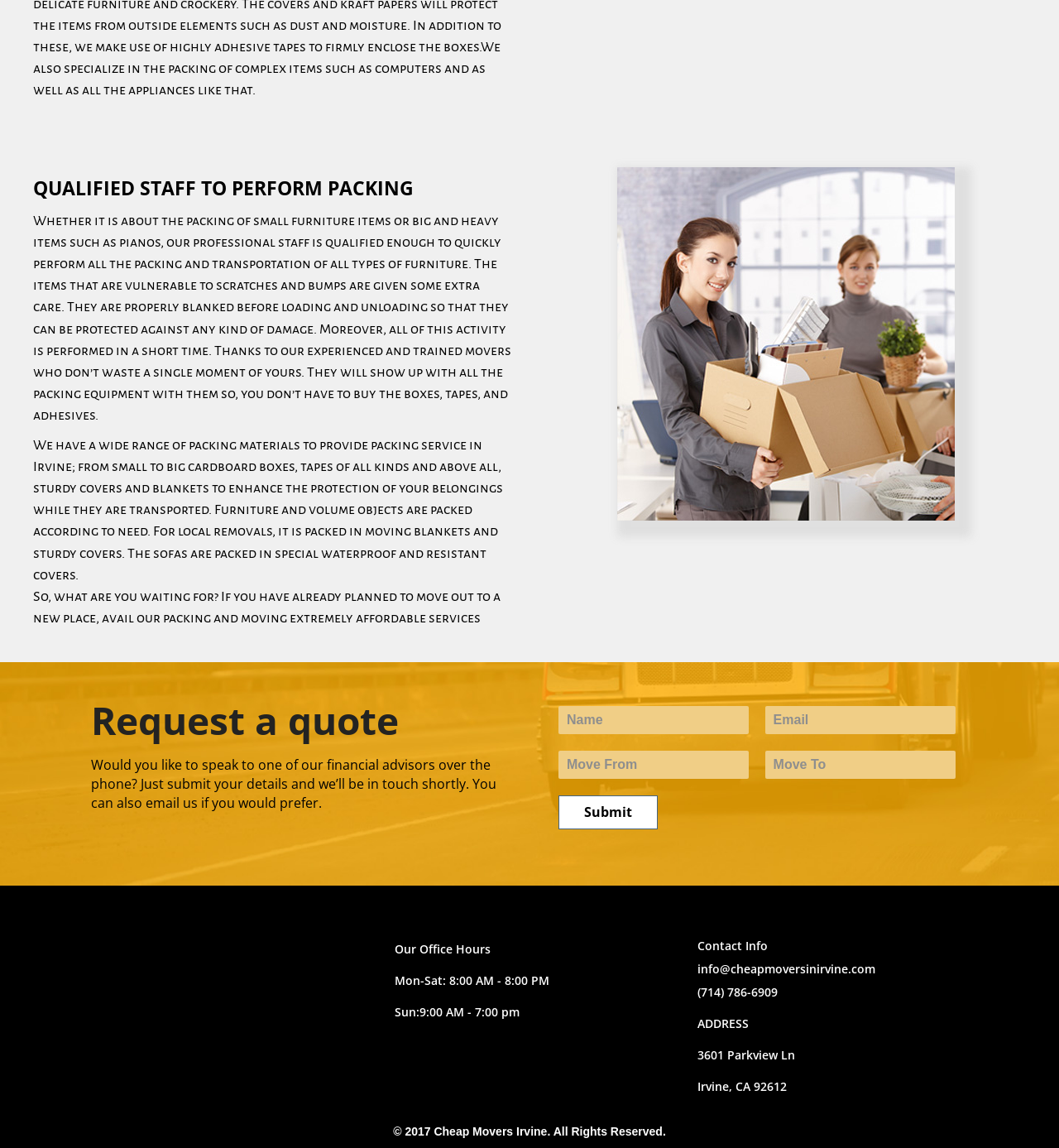Respond with a single word or phrase for the following question: 
What is the main service offered by Cheap Movers Irvine?

Packing and moving